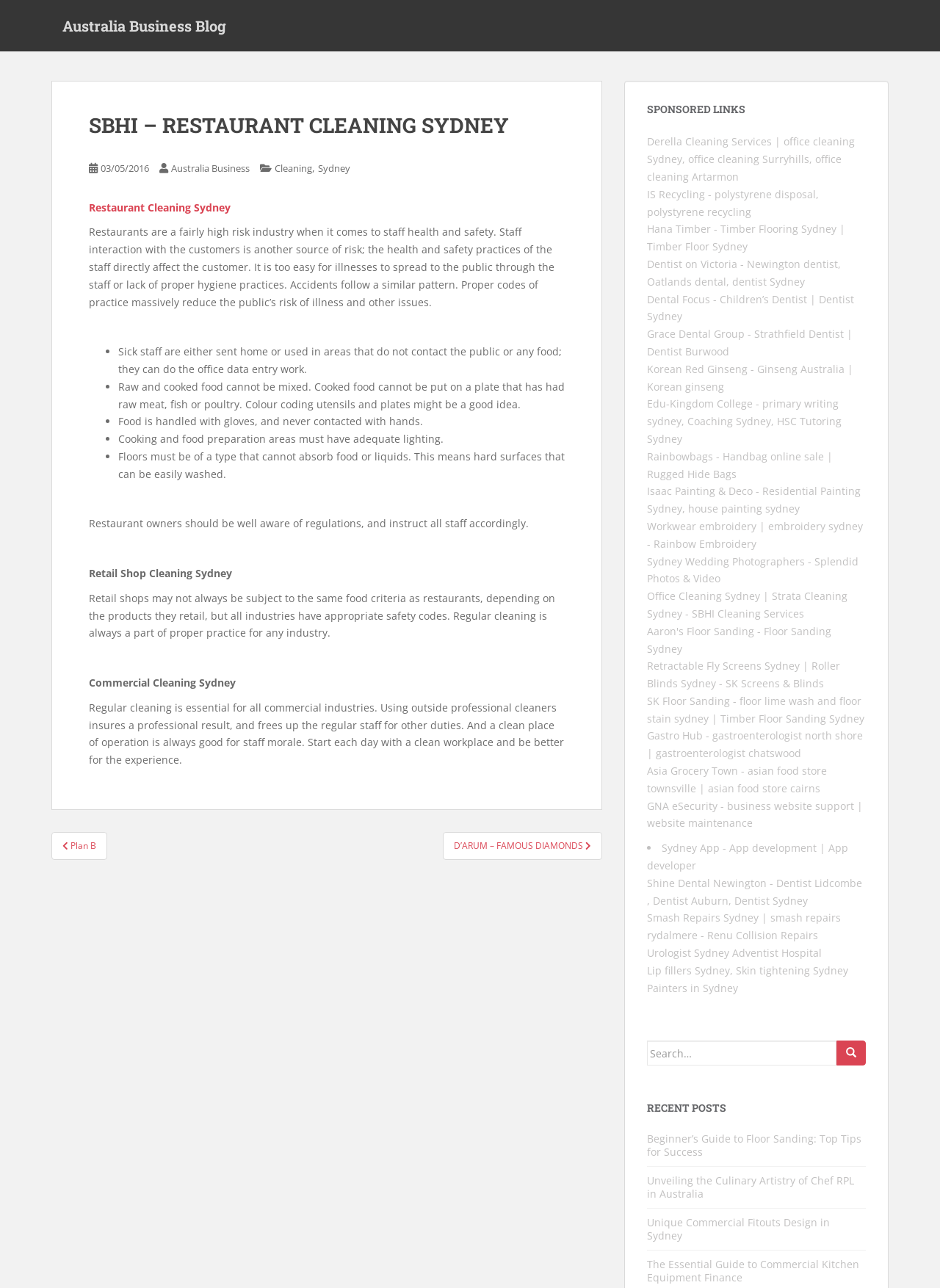Refer to the screenshot and answer the following question in detail:
What is the purpose of using gloves in food handling?

According to the webpage, food is handled with gloves to prevent contact with hands, which is a health and safety practice to prevent the spread of illnesses.